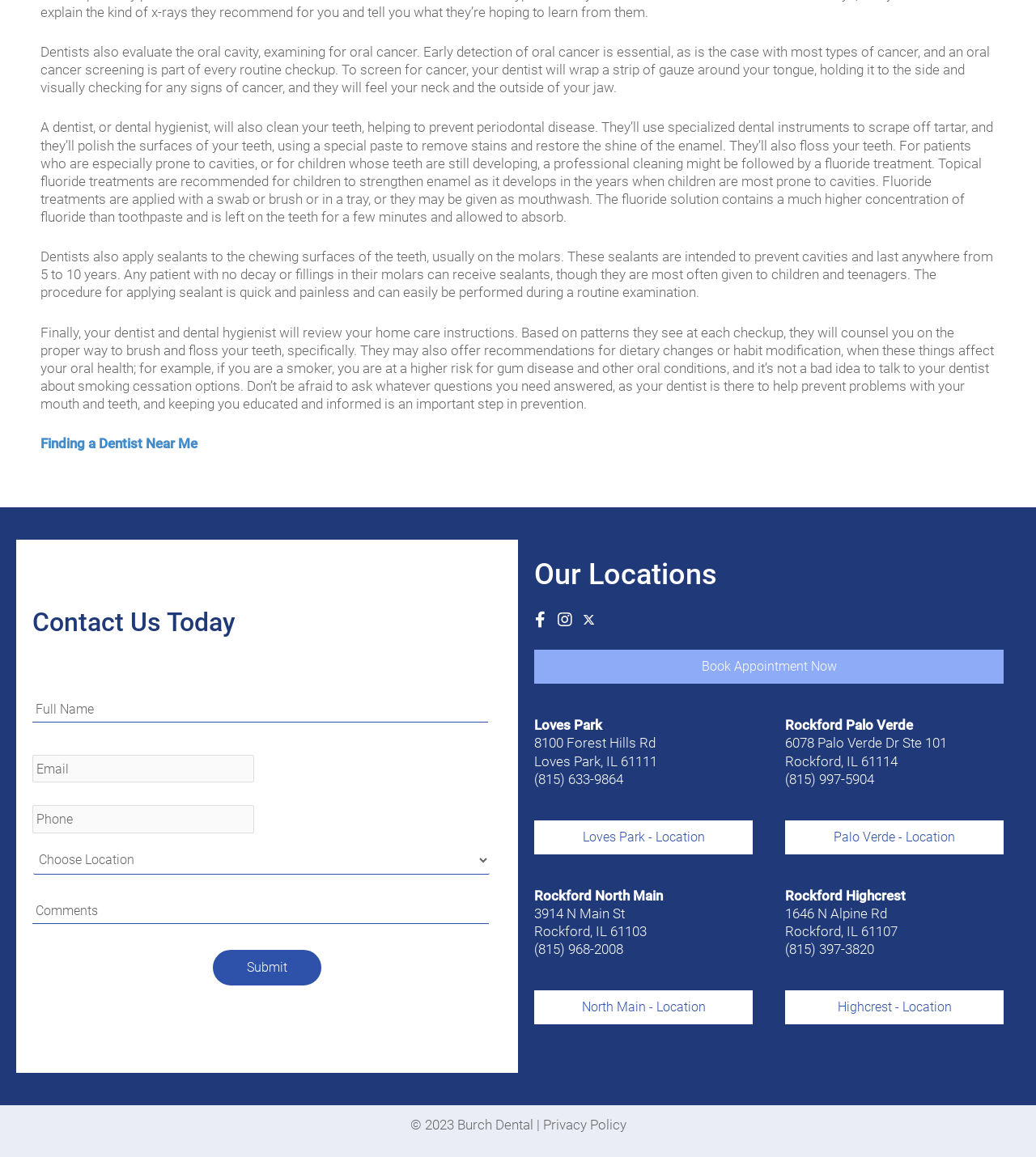Provide the bounding box coordinates for the specified HTML element described in this description: "value="Submit"". The coordinates should be four float numbers ranging from 0 to 1, in the format [left, top, right, bottom].

[0.205, 0.821, 0.31, 0.851]